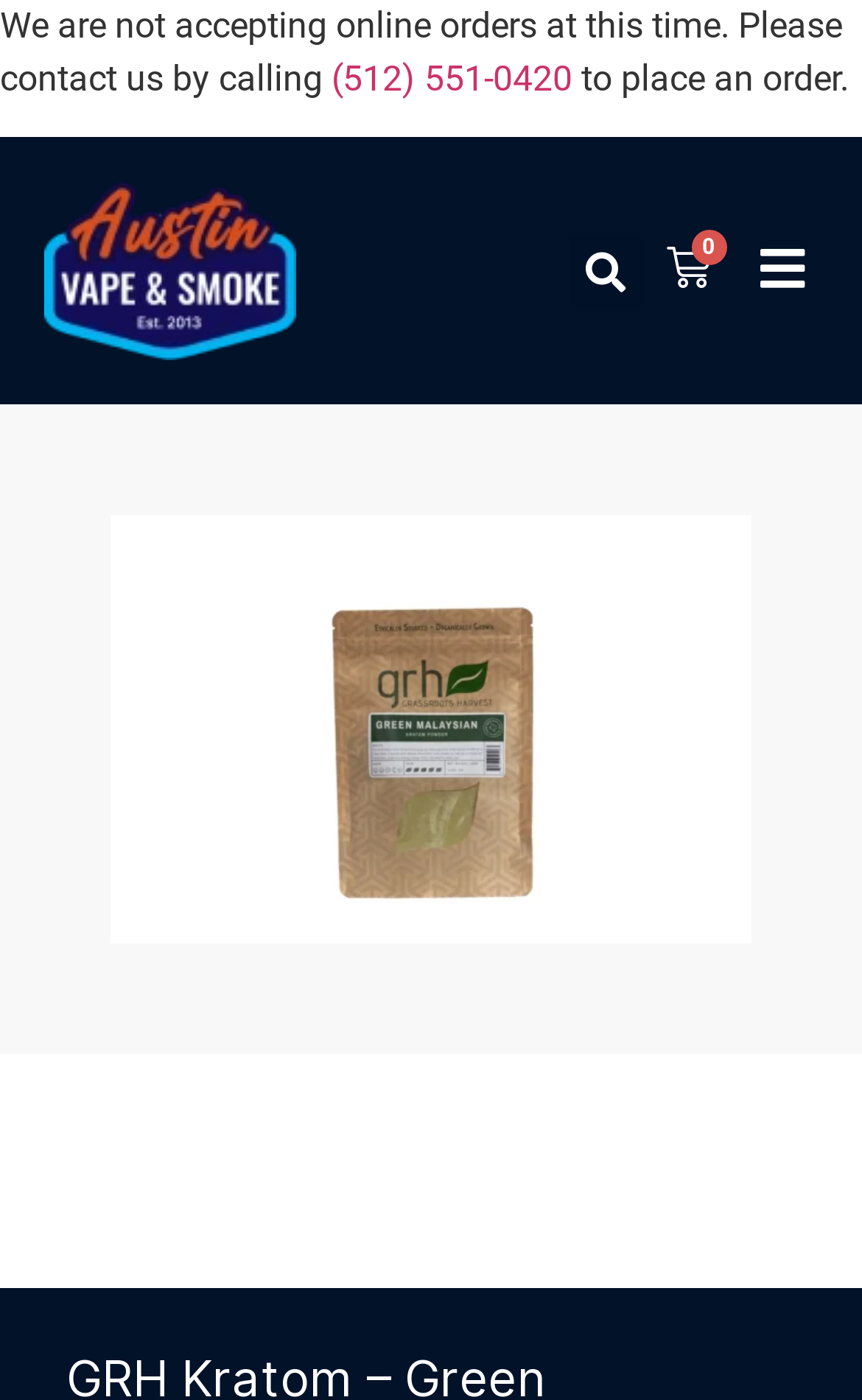Detail the various sections and features present on the webpage.

The webpage is about GRH Kratom - Green Malaysian (Powder), a high-quality potent strain known for its diverse effects, easing pain, anxiety, and inducing an optimistic, euphoric energy boost. 

At the top of the page, there is a notification stating that online orders are not being accepted at this time, and customers are instructed to contact the company by calling (512) 551-0420 to place an order. 

On the left side of the page, there is a link, and below it, a search bar with a "Search" button. 

On the top-right corner, there is a cart icon with a "0" label, indicating an empty cart. 

In the center of the page, there is a large image of the GRH Kratom - Green Malaysian (Powder) product. 

On the right side of the page, there are two links, one for "LOGIN" and another for "REGISTER", positioned one below the other.